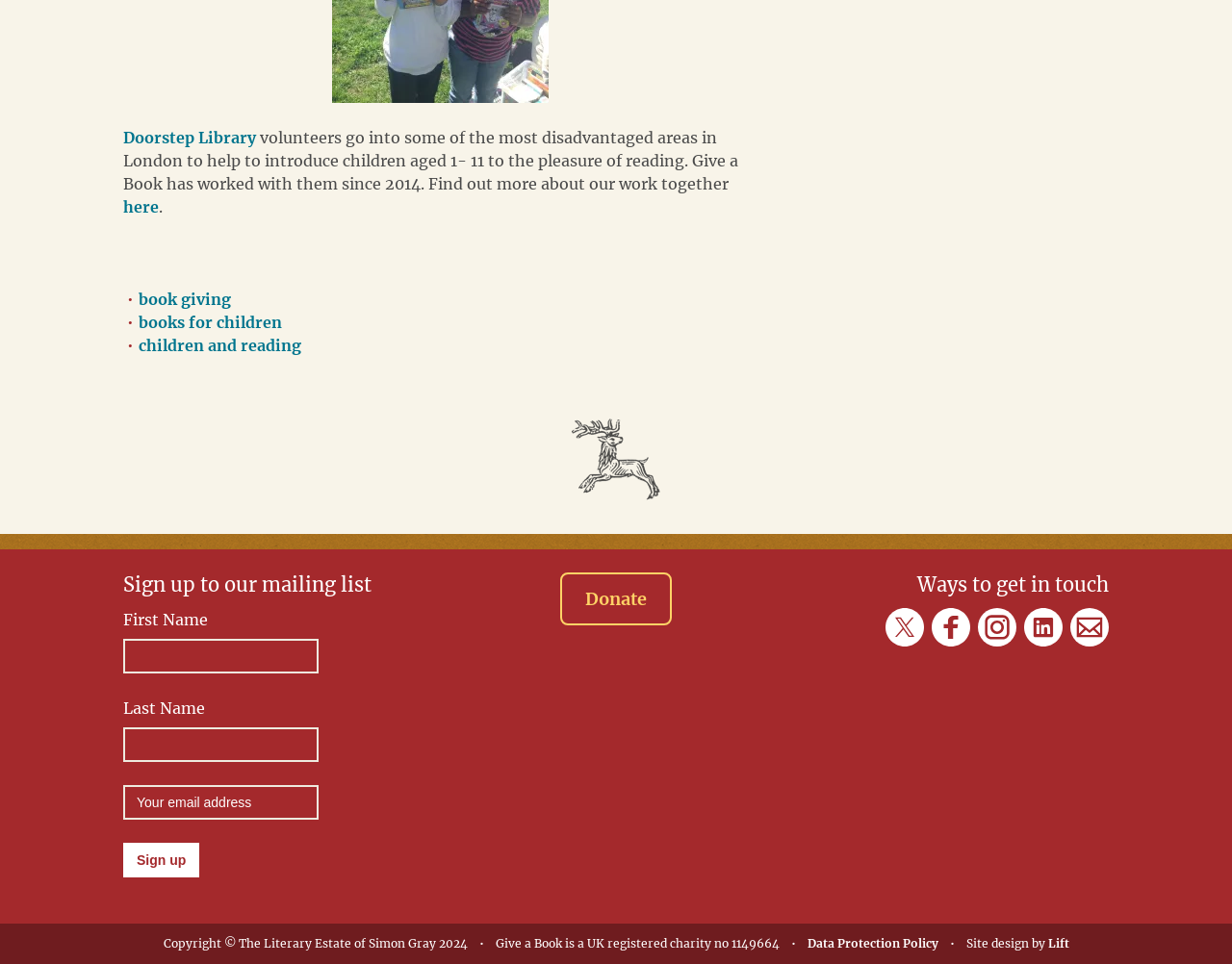Identify the bounding box coordinates of the clickable section necessary to follow the following instruction: "Click the 'Doorstep Library' link". The coordinates should be presented as four float numbers from 0 to 1, i.e., [left, top, right, bottom].

[0.1, 0.132, 0.208, 0.152]